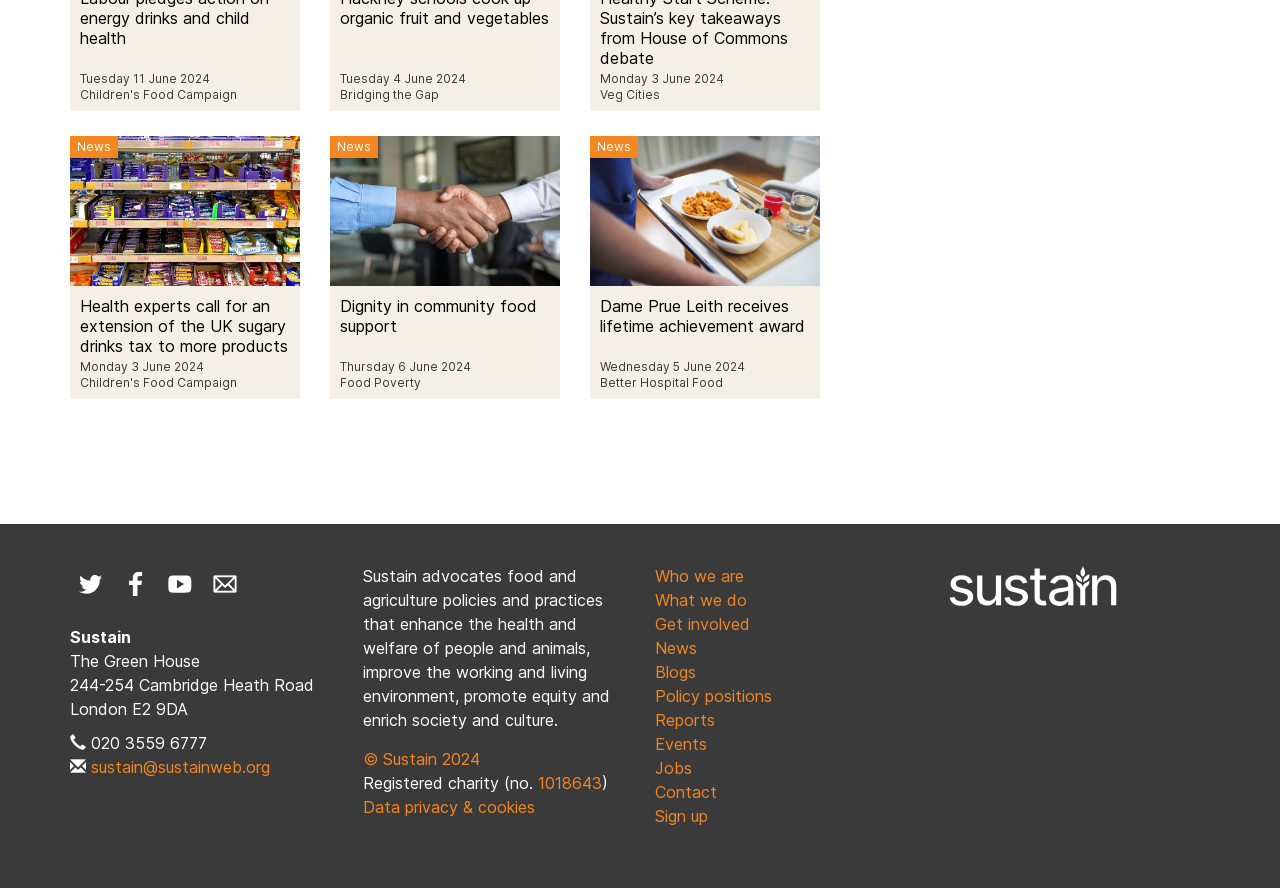Determine the bounding box coordinates for the area that should be clicked to carry out the following instruction: "Get involved with Sustain's activities".

[0.512, 0.692, 0.586, 0.714]